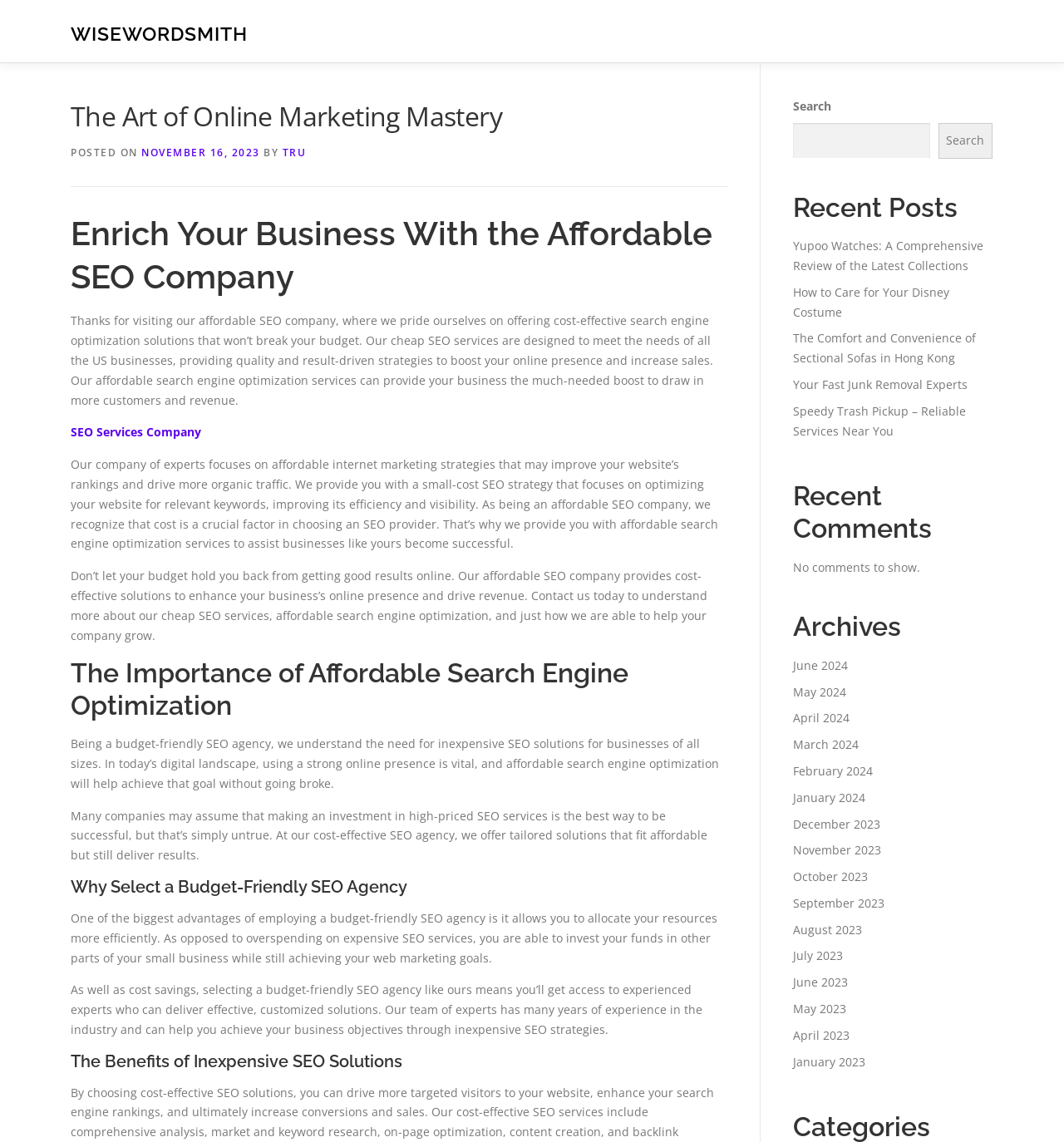Give an in-depth explanation of the webpage layout and content.

The webpage is about WiseWordsmith, an online marketing company that offers affordable SEO services. At the top of the page, there are three links: "WISEWORDSMITH", "Contact", and "Privacy Policy". Below these links, there is a header section with the title "The Art of Online Marketing Mastery" and a subheading "Enrich Your Business With the Affordable SEO Company". 

The main content of the page is divided into several sections. The first section explains the benefits of affordable SEO services, highlighting that the company provides cost-effective solutions to improve online presence and increase sales. The second section discusses the importance of affordable search engine optimization, emphasizing that it is vital for businesses of all sizes to have a strong online presence without breaking the bank. 

The third section explains why one should choose a budget-friendly SEO agency, citing the advantages of allocating resources more efficiently and gaining access to experienced experts. The fourth section outlines the benefits of inexpensive SEO solutions, including cost savings and effective, customized strategies.

On the right side of the page, there is a search bar with a "Search" button. Below the search bar, there are sections for "Recent Posts", "Recent Comments", and "Archives". The "Recent Posts" section lists five article titles with links, while the "Recent Comments" section indicates that there are no comments to show. The "Archives" section provides links to monthly archives from June 2024 to January 2023.